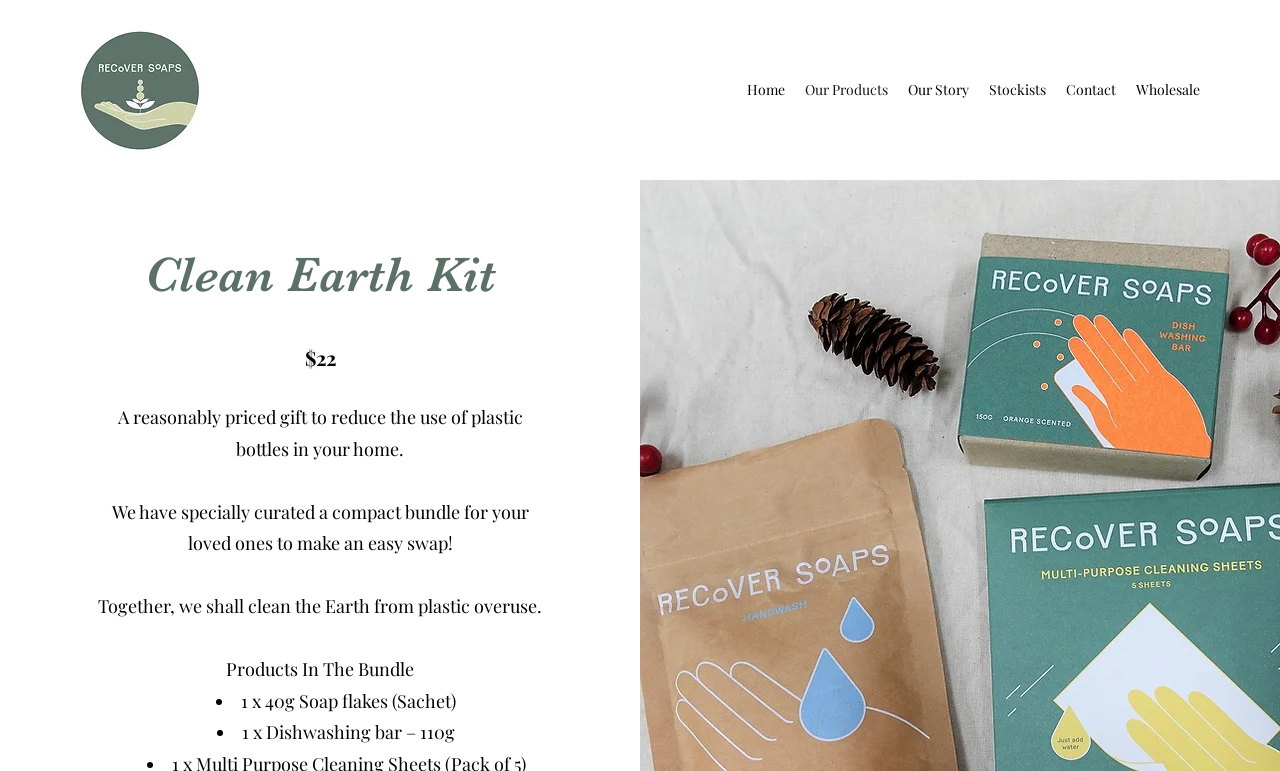Detail the features and information presented on the webpage.

The webpage is about Clean Earth Kit, an eco-friendly product brand, specifically showcasing their product, Eco Soaps. At the top-left corner, there is an image of an Instagram post. Below the image, there is a navigation menu with links to different sections of the website, including Home, Our Products, Our Story, Stockists, Contact, and Wholesale.

The main content of the page is divided into sections. The first section has a heading "Clean Earth Kit" and a price tag of $22. Below the heading, there is a brief description of the product, stating that it's a reasonably priced gift to reduce the use of plastic bottles in homes. 

Further down, there is another paragraph explaining that the bundle is curated to make an easy swap to eco-friendly products. The text also mentions the brand's mission to clean the Earth from plastic overuse.

The next section is titled "Products In The Bundle" and lists the items included in the bundle. The list consists of two items: 1 x 40g Soap flakes (Sachet) and 1 x Dishwashing bar – 110g. Each item is marked with a bullet point.

At the bottom of the page, there is a region labeled "Clean Earth Kit: About Us", which may contain more information about the brand.